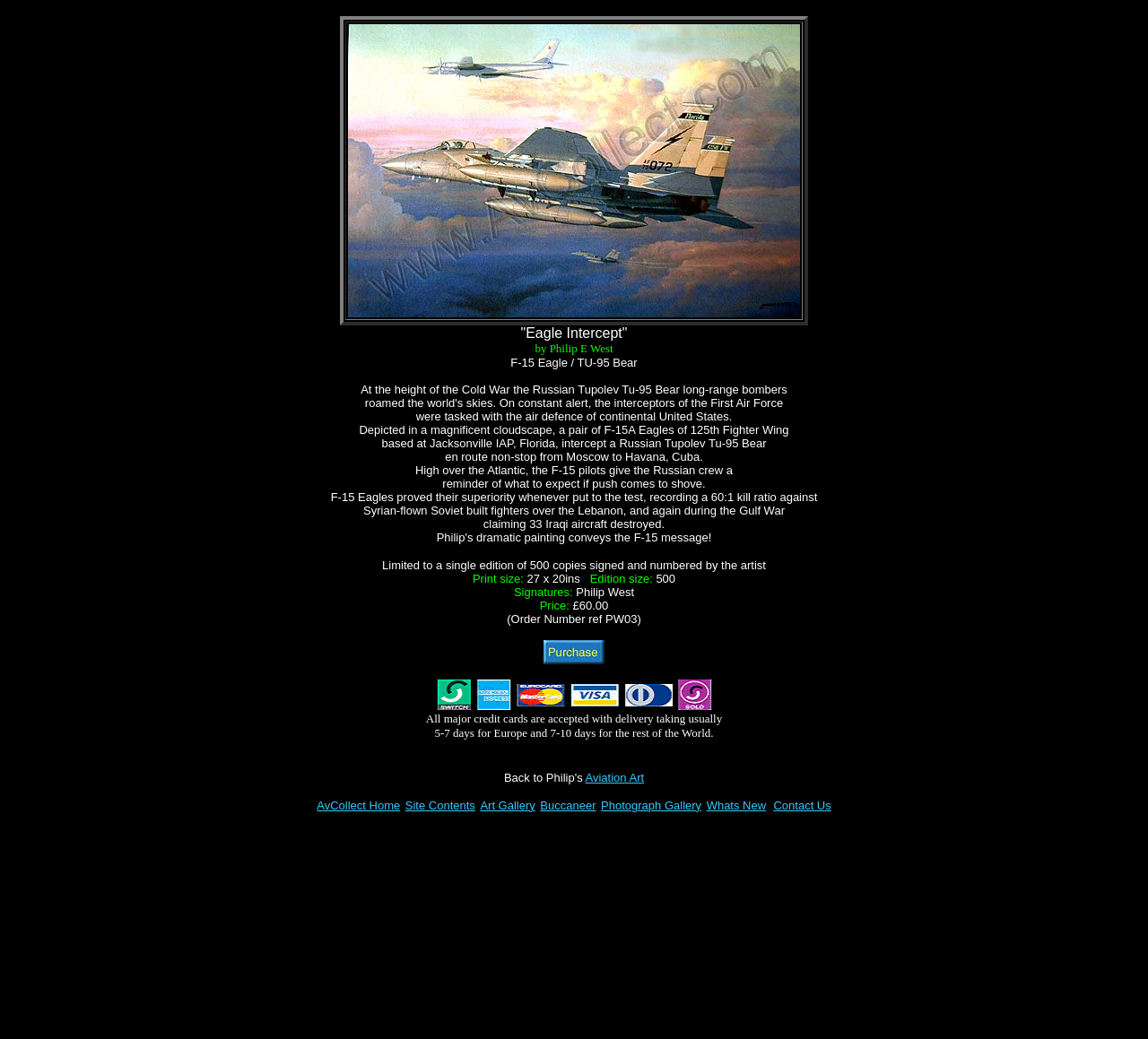Determine the bounding box coordinates for the HTML element mentioned in the following description: "Buccaneer". The coordinates should be a list of four floats ranging from 0 to 1, represented as [left, top, right, bottom].

[0.471, 0.771, 0.519, 0.781]